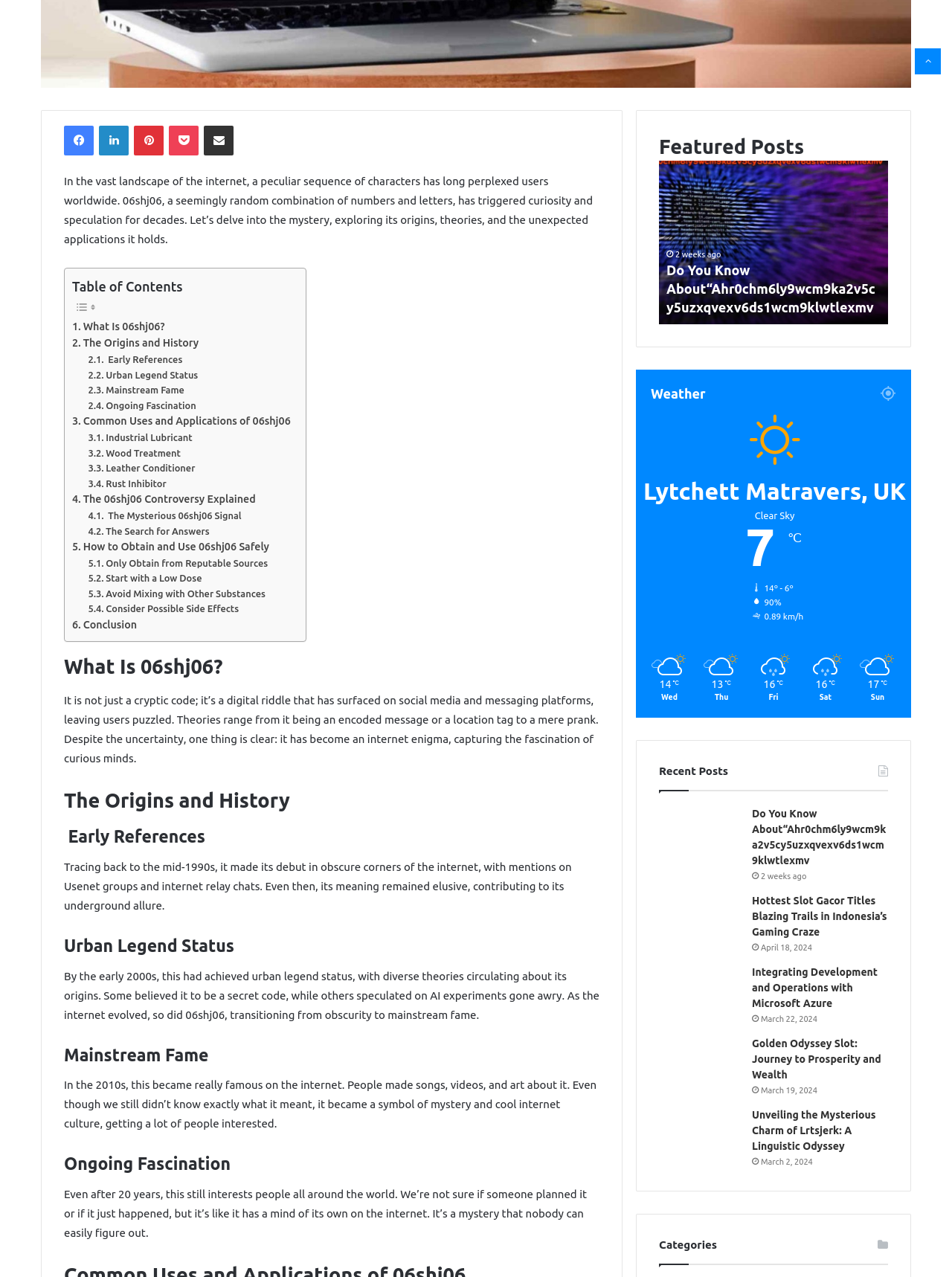What is the topic of the featured post?
Using the image as a reference, answer the question with a short word or phrase.

Ahr0chm6ly9wcm9ka2v5cy5uzxqvexv6ds1wcm9klwtlexmv